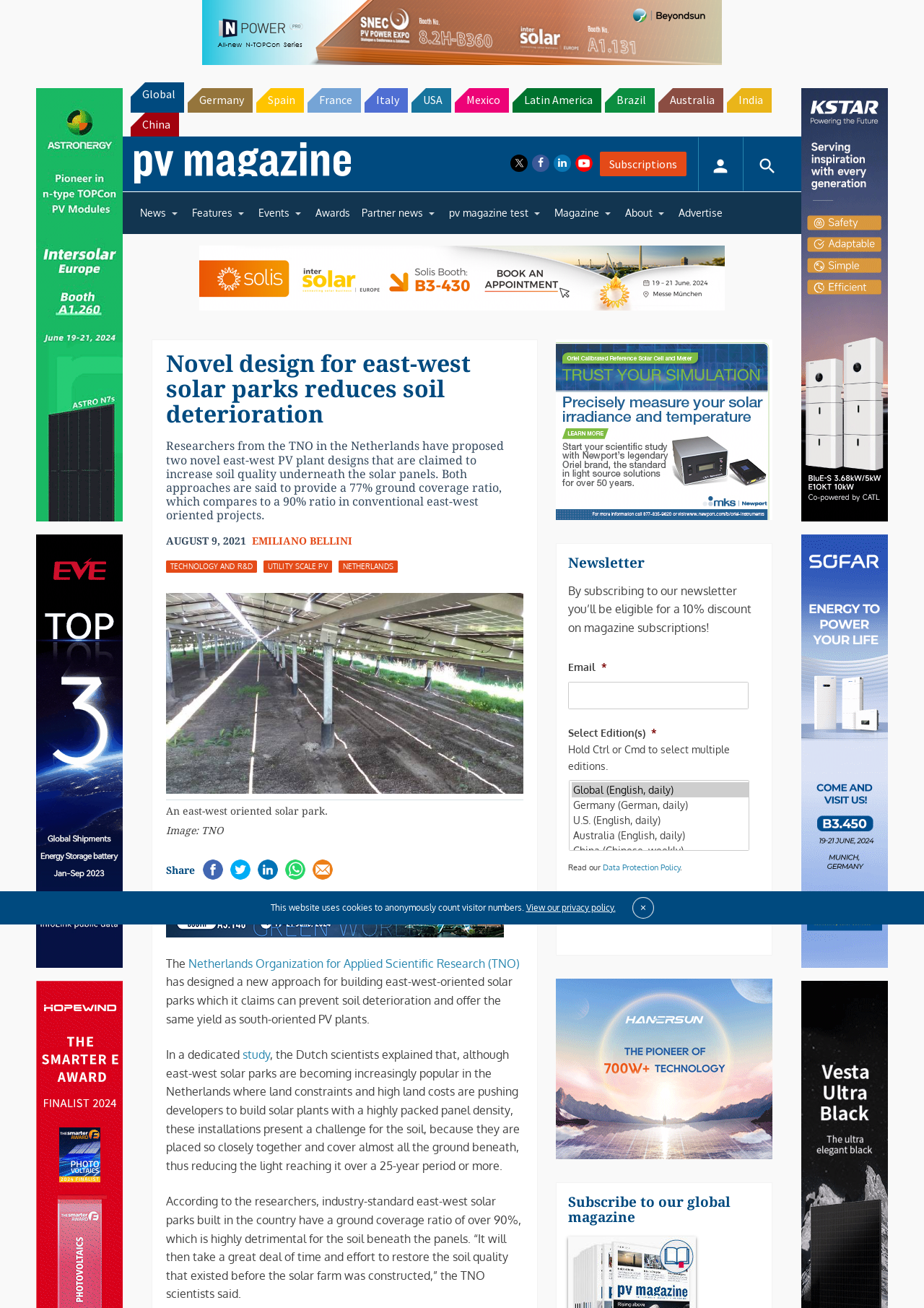Locate the bounding box coordinates of the item that should be clicked to fulfill the instruction: "Click on the 'About' link".

[0.67, 0.151, 0.728, 0.174]